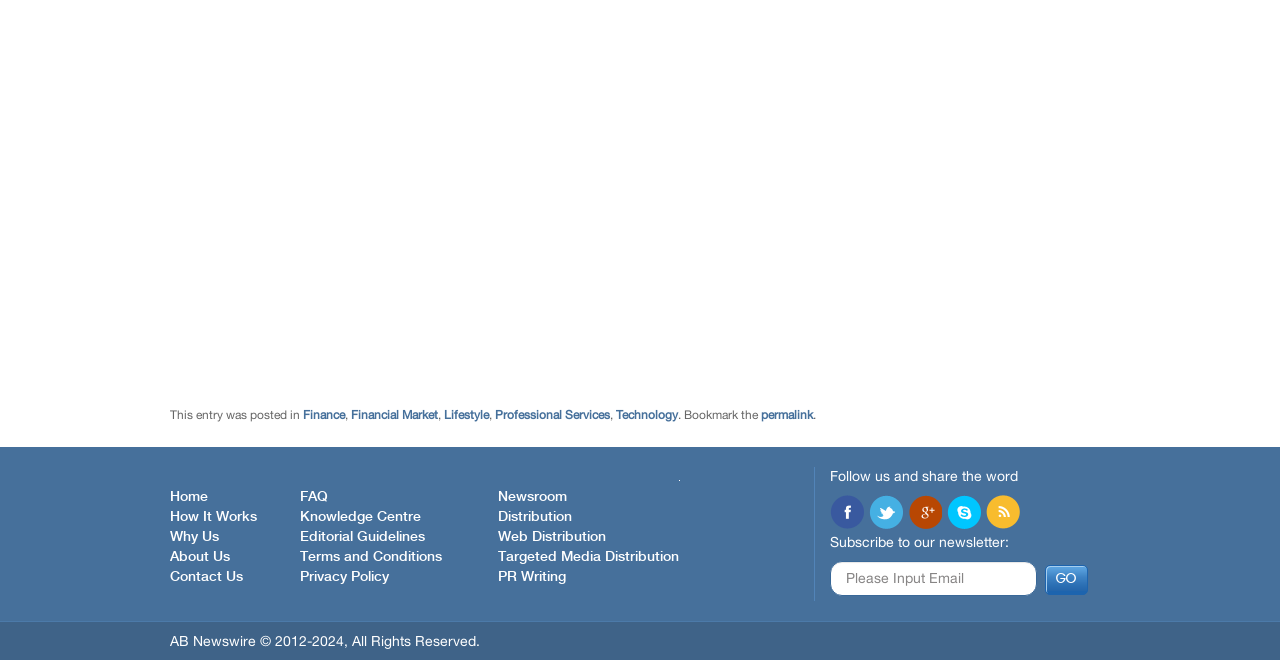What categories are listed in the footer?
Based on the image, give a concise answer in the form of a single word or short phrase.

Finance, Lifestyle, etc.